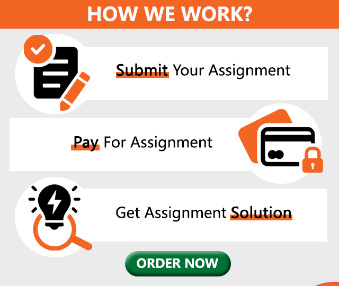What is the purpose of the credit card icon?
Kindly offer a detailed explanation using the data available in the image.

The credit card icon is used to symbolize the payment process necessary to secure the assignment help service, which is the second step in the process.